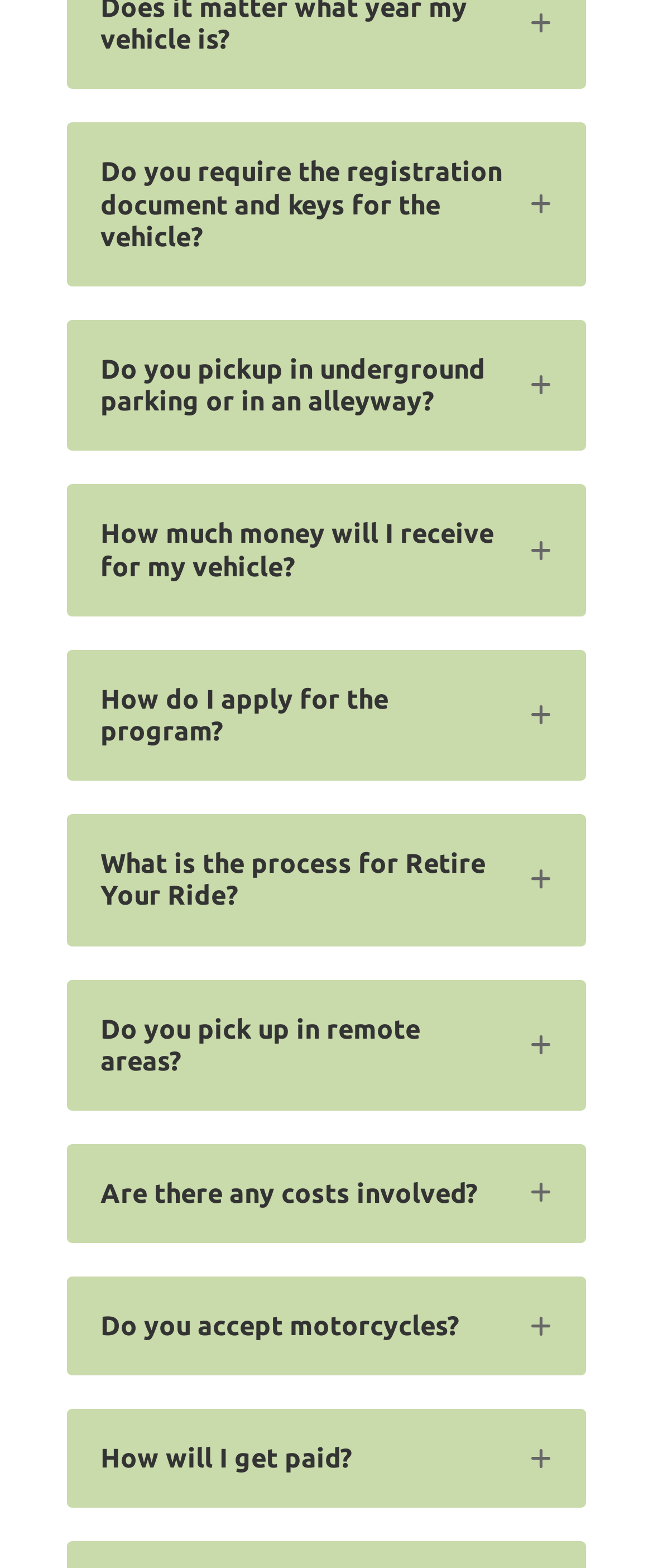Determine the coordinates of the bounding box that should be clicked to complete the instruction: "Expand 'How much money will I receive for my vehicle?' tab". The coordinates should be represented by four float numbers between 0 and 1: [left, top, right, bottom].

[0.103, 0.309, 0.897, 0.393]